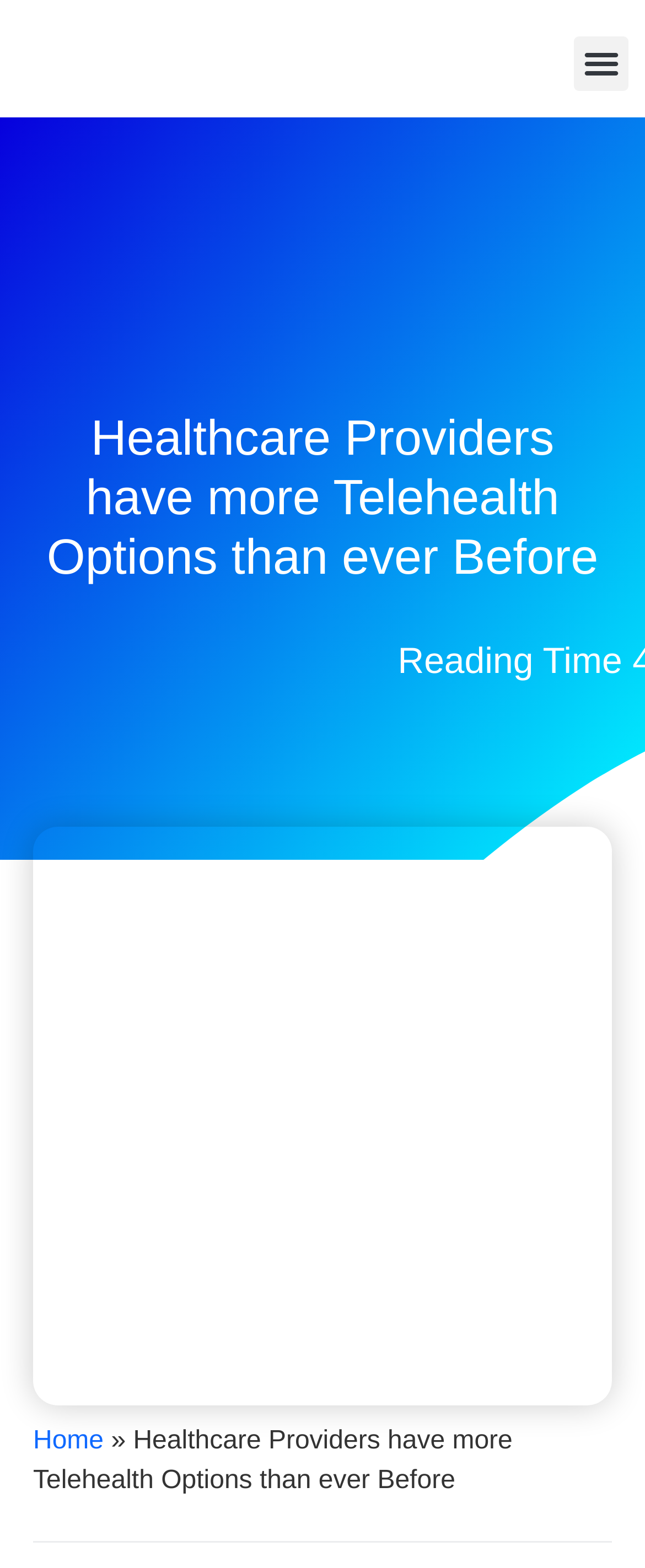Create a detailed summary of the webpage's content and design.

The webpage is about telehealth options for healthcare providers. At the top left, there is a link to "HUCU" accompanied by an image with the same name. On the top right, a button labeled "Menu Toggle" is present. Below the top section, a prominent heading reads "Healthcare Providers have more Telehealth Options than ever Before". 

Directly below the heading, a large image related to the topic of telehealth options is displayed. At the bottom of the page, a navigation section labeled "breadcrumbs" is present, which contains a link to "Home" followed by a separator and then the title of the current page, "Healthcare Providers have more Telehealth Options than ever Before".